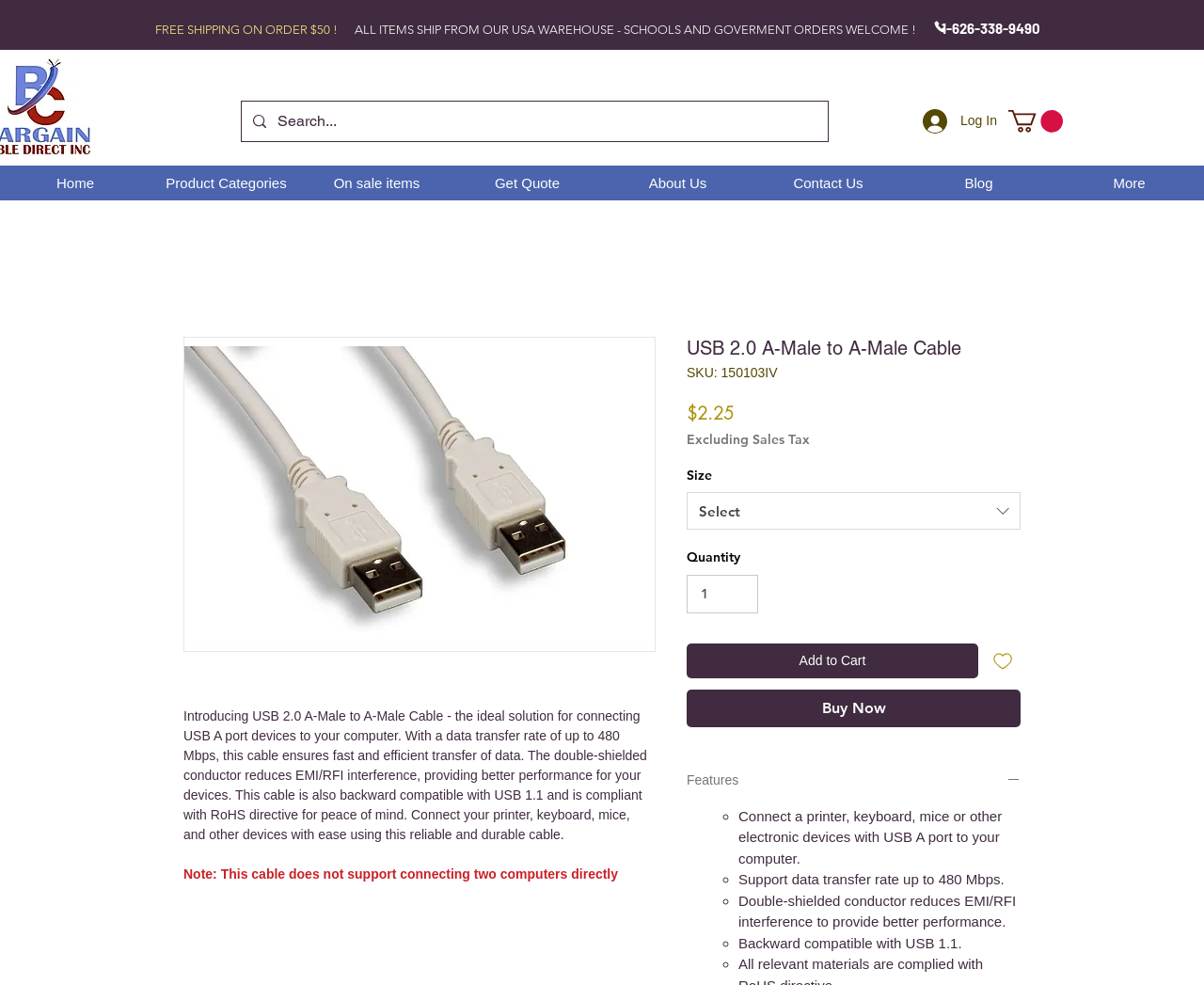Given the element description Contact Us, identify the bounding box coordinates for the UI element on the webpage screenshot. The format should be (top-left x, top-left y, bottom-right x, bottom-right y), with values between 0 and 1.

[0.625, 0.168, 0.75, 0.203]